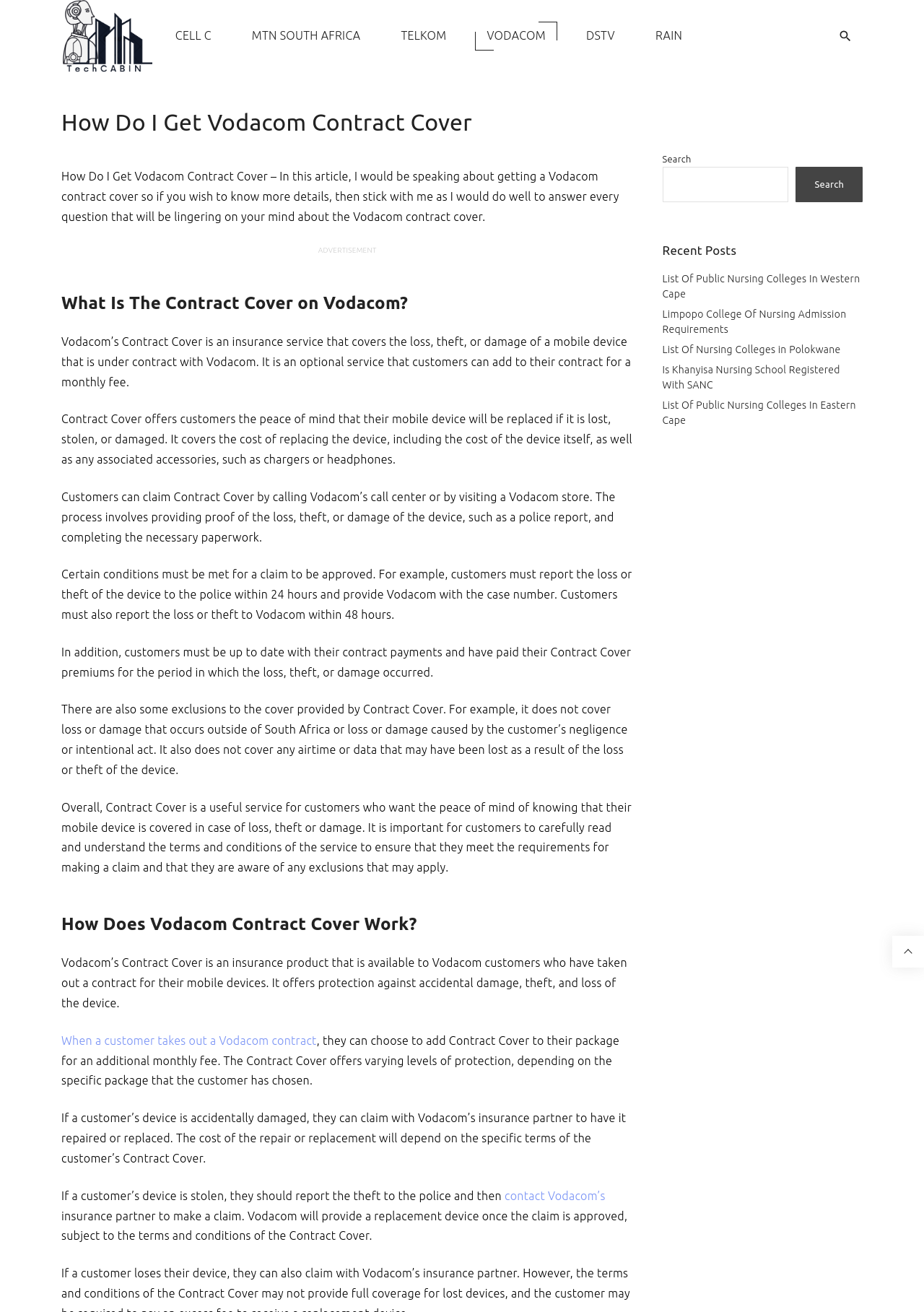How do customers claim Contract Cover?
Based on the image, give a concise answer in the form of a single word or short phrase.

Call Vodacom or visit a store